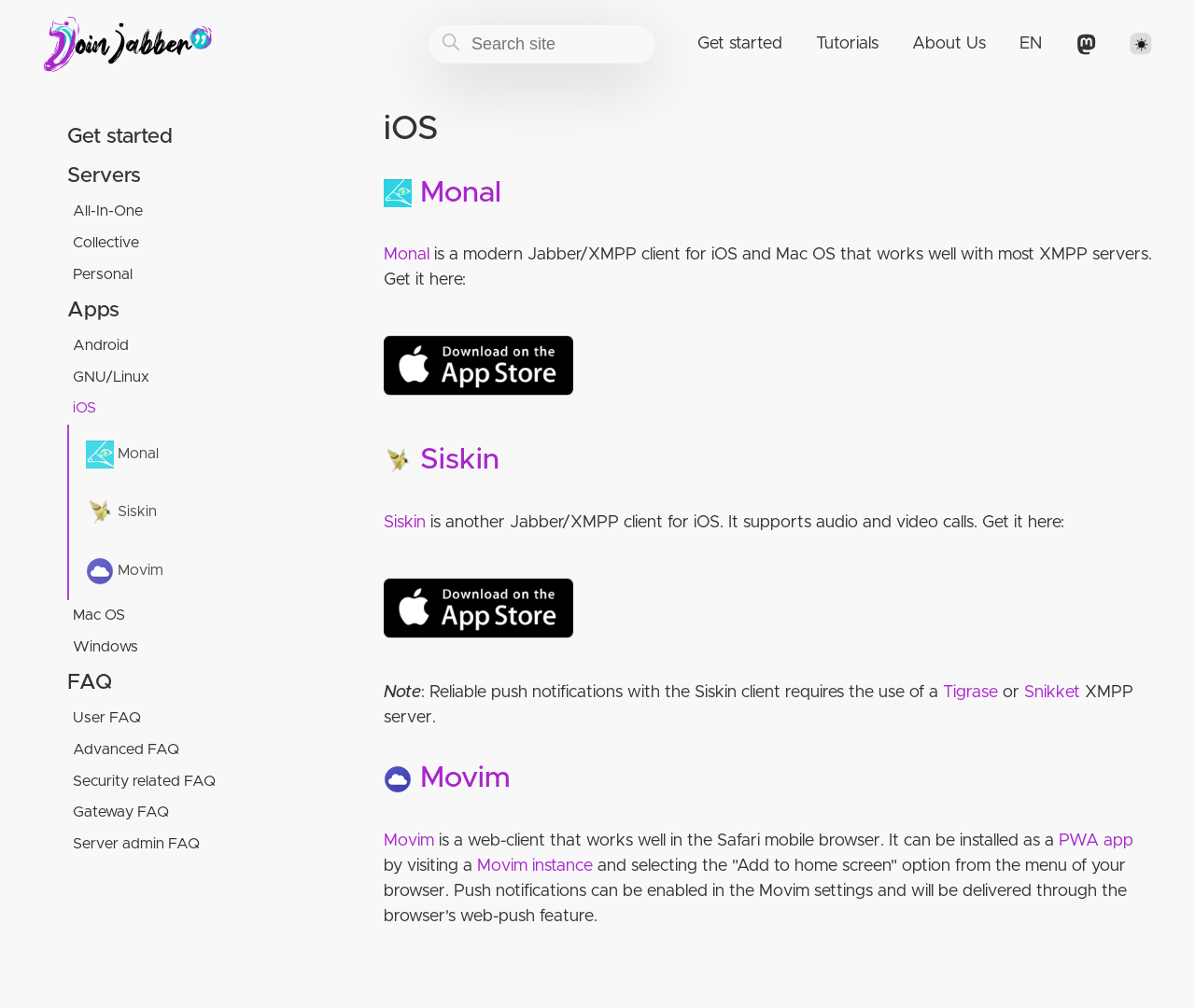What is the name of the XMPP client for iOS?
Answer the question based on the image using a single word or a brief phrase.

Monal